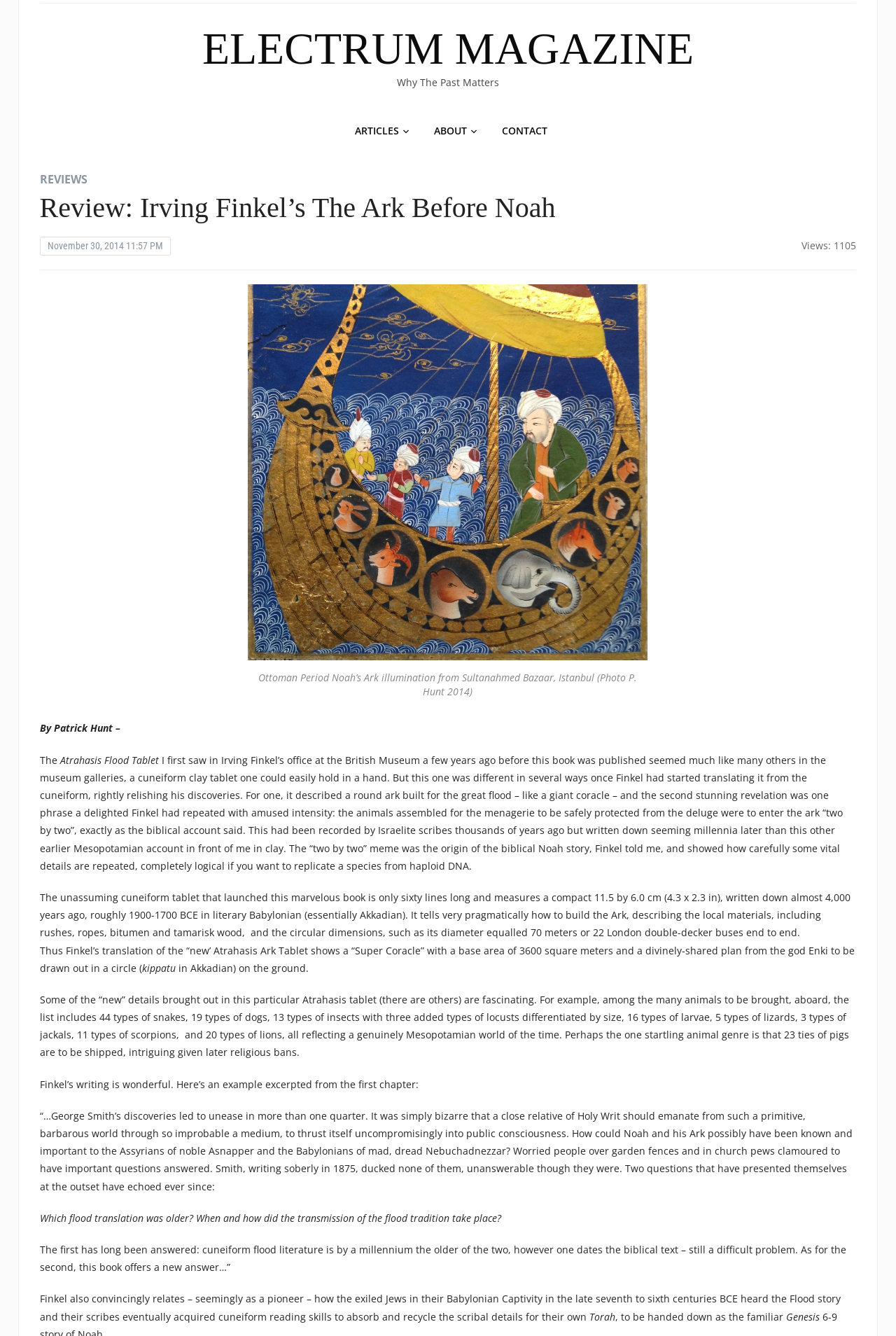What is the name of the god who shared the plan for the ark?
Using the image as a reference, give an elaborate response to the question.

The text mentions that the plan for the ark was divinely shared by the god Enki, which is an important detail in the story of the flood and the ark.